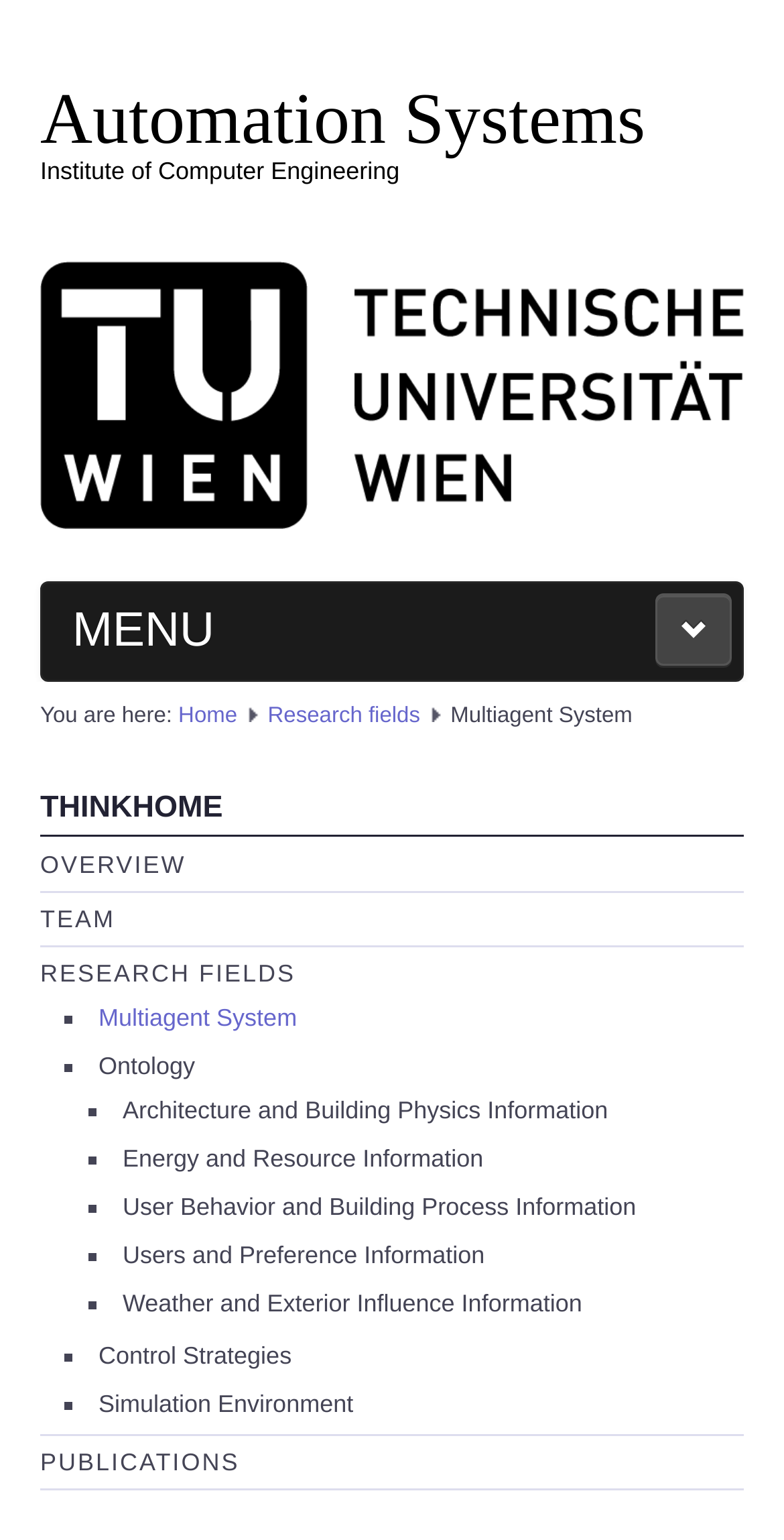Can you identify the bounding box coordinates of the clickable region needed to carry out this instruction: 'explore RESEARCH FIELDS'? The coordinates should be four float numbers within the range of 0 to 1, stated as [left, top, right, bottom].

[0.341, 0.457, 0.544, 0.472]